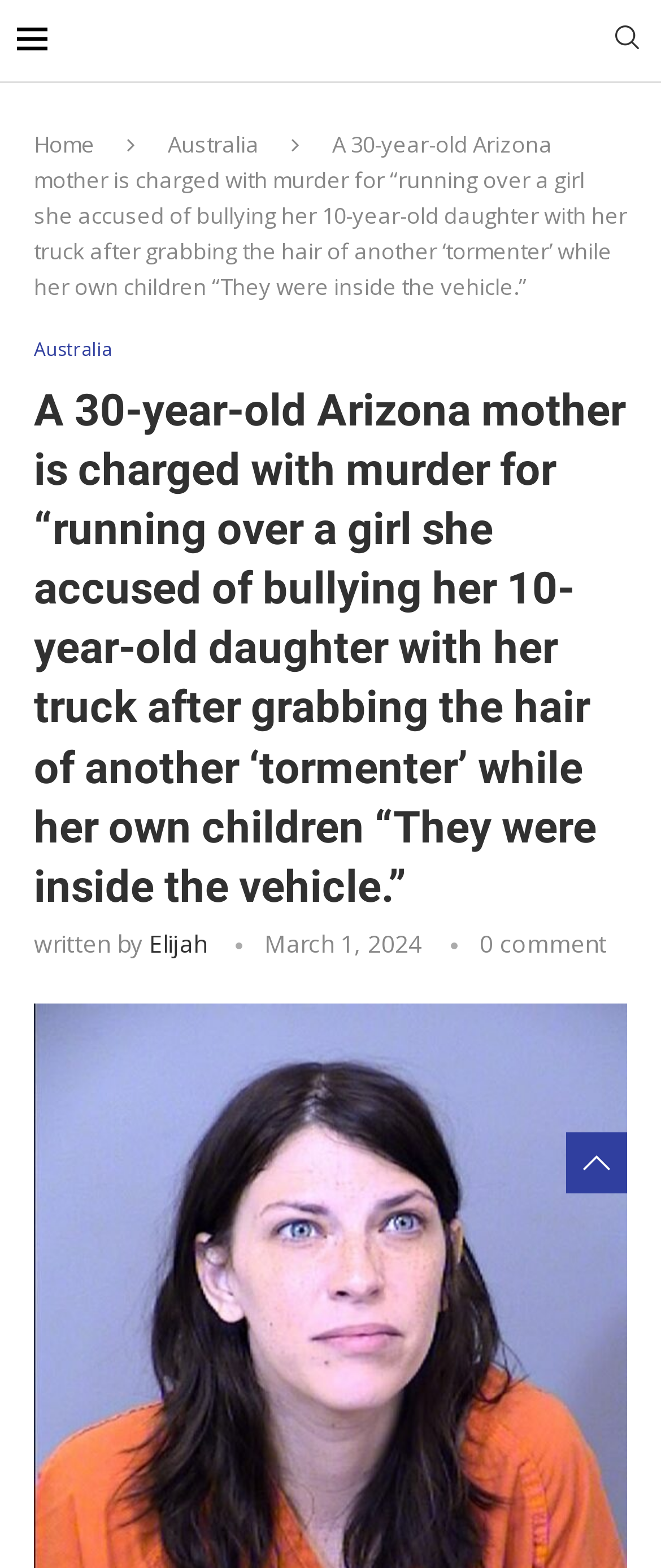Based on the image, provide a detailed and complete answer to the question: 
What is the name of the website?

I found the name of the website by looking at the link with the text 'WhatsNew2Day' which is located at the top of the webpage, indicating that this is the name of the website.